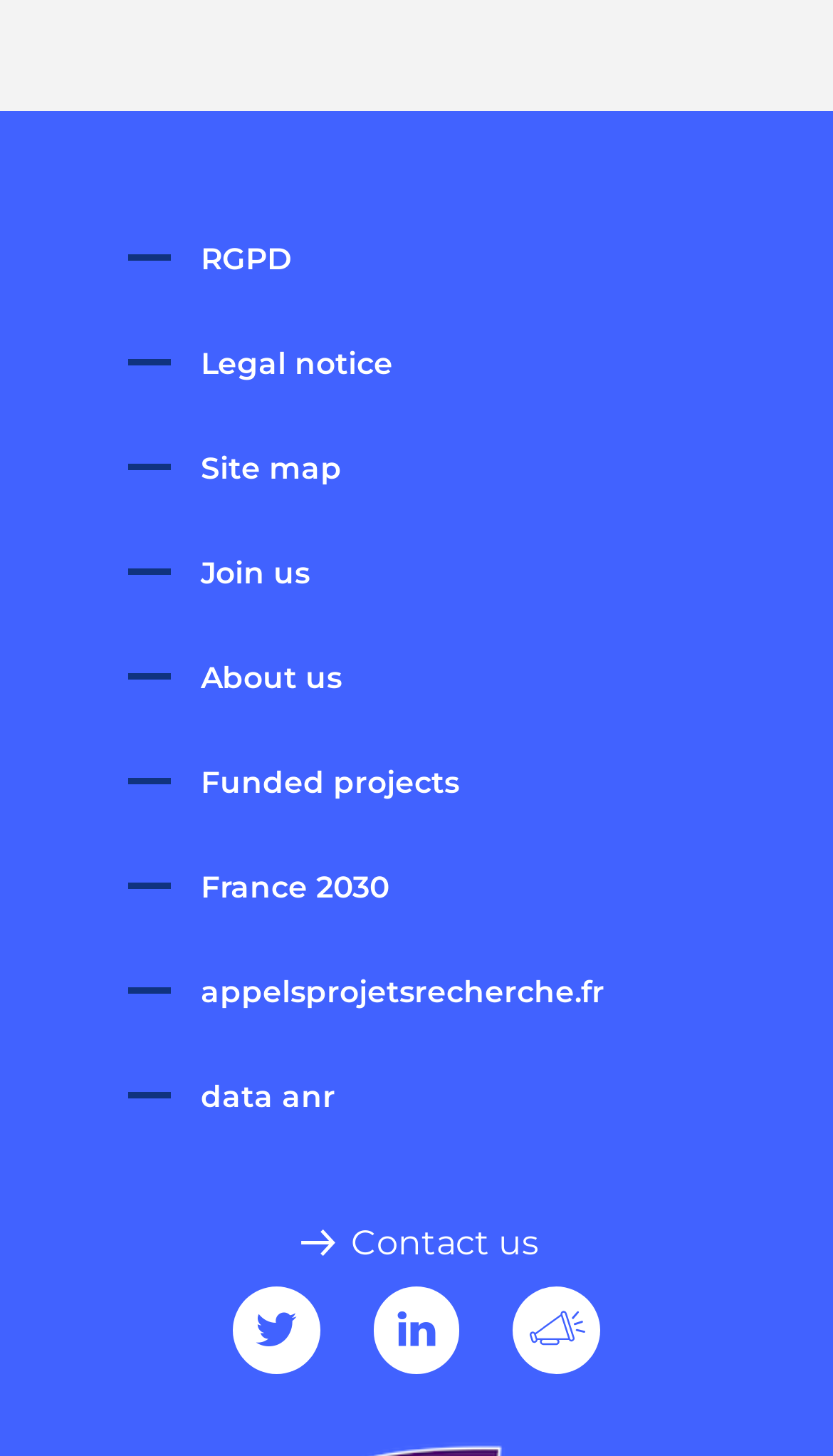What is the last link in the footer?
Using the image, provide a detailed and thorough answer to the question.

I looked at the footer section of the webpage and found that the last link is 'RSS Feeds', which is located at the bottom right corner of the footer.